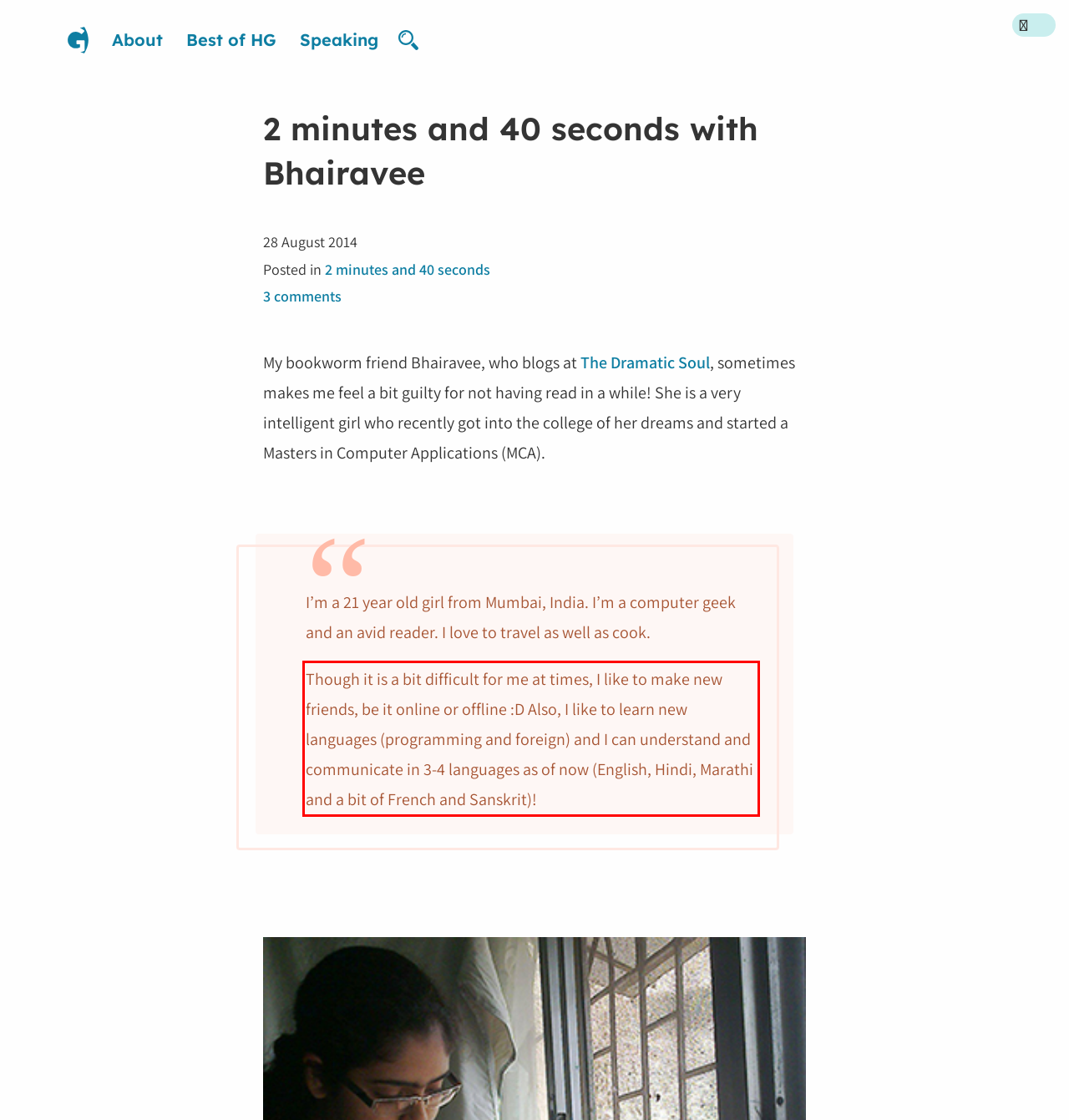Analyze the screenshot of the webpage and extract the text from the UI element that is inside the red bounding box.

Though it is a bit difficult for me at times, I like to make new friends, be it online or offline :D Also, I like to learn new languages (programming and foreign) and I can understand and communicate in 3-4 languages as of now (English, Hindi, Marathi and a bit of French and Sanskrit)!